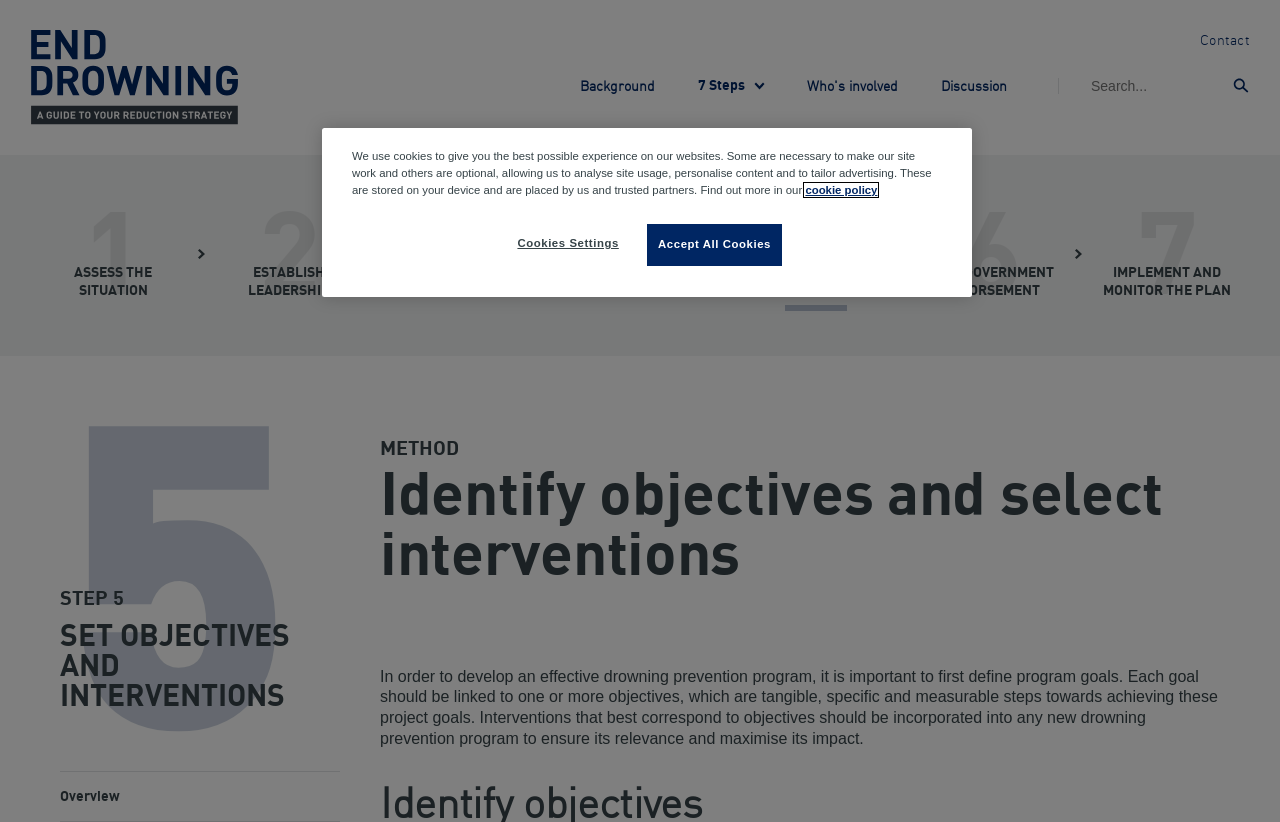What is the purpose of identifying stakeholders?
Please give a detailed answer to the question using the information shown in the image.

Identifying stakeholders is part of the third step in the drowning prevention program, which involves identifying the individuals or groups who will be involved in the program.